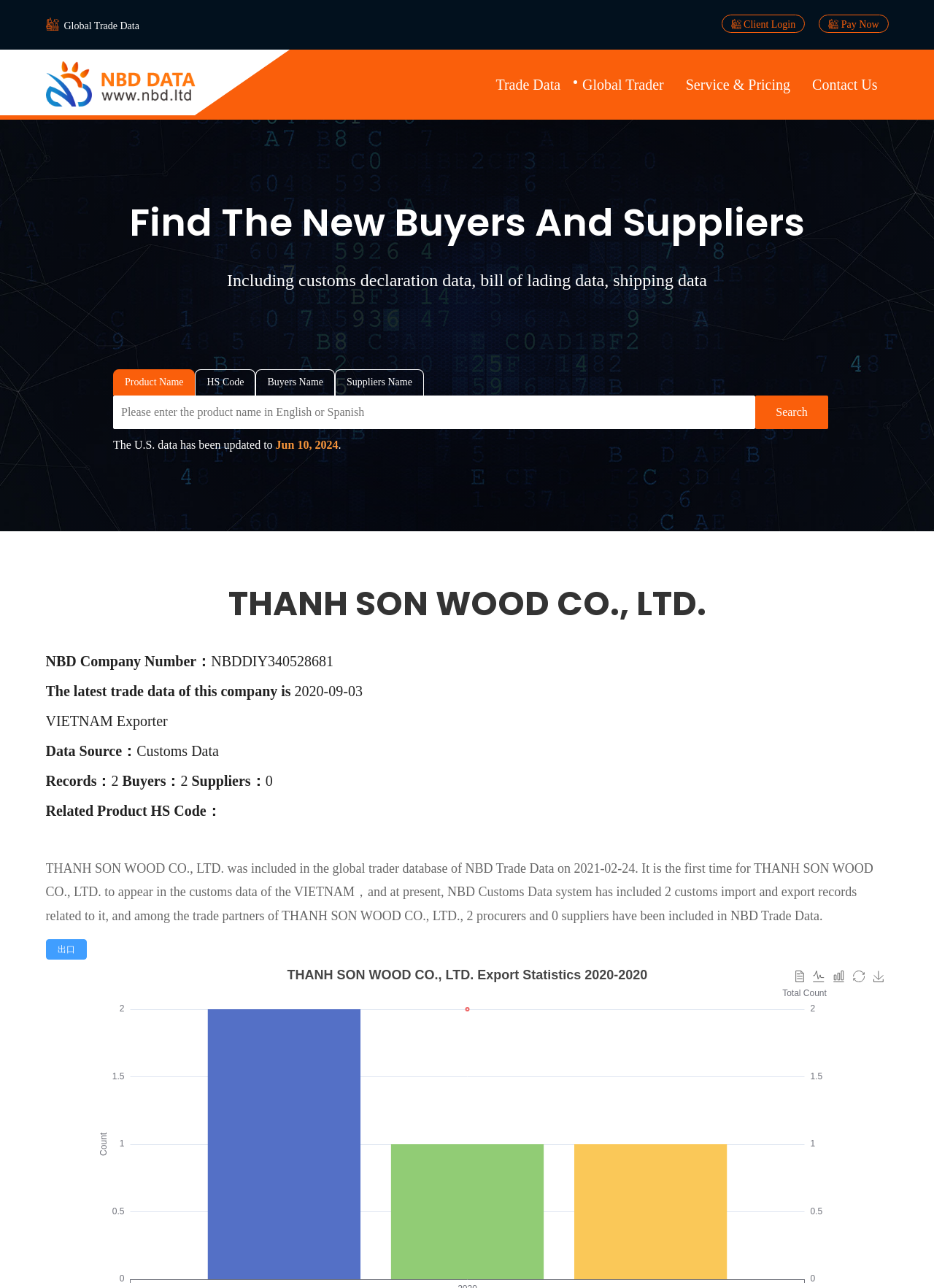What is the purpose of the search button?
Deliver a detailed and extensive answer to the question.

The search button is located next to a textbox with a placeholder 'Please enter the product name in English or Spanish', suggesting that the user can enter a product name to search for related trade data. The button is labeled 'Search', which further supports this conclusion.